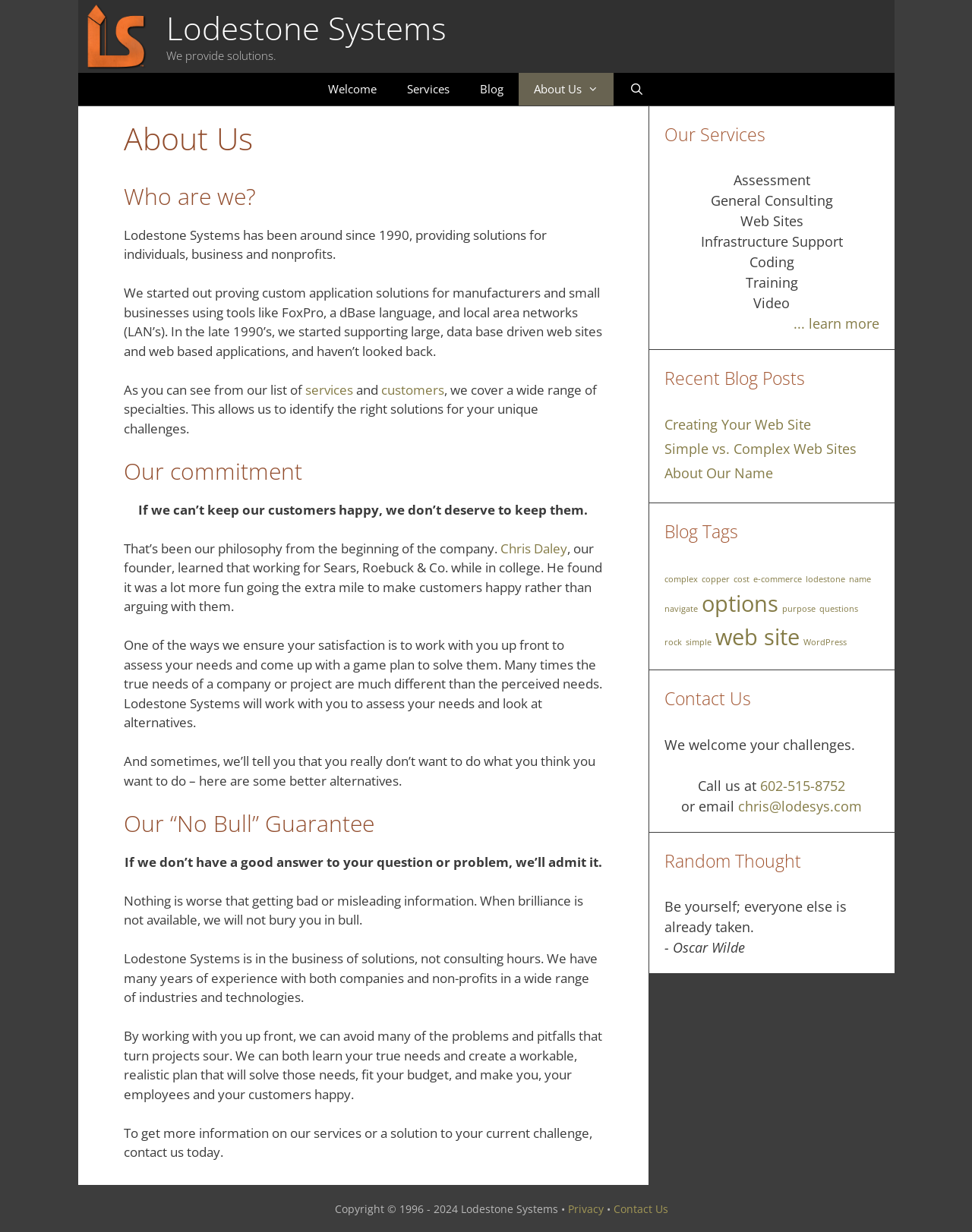Deliver a detailed narrative of the webpage's visual and textual elements.

The webpage is about Lodestone Systems, a company that provides solutions for individuals, businesses, and nonprofits. At the top, there is a banner with the company's logo and a tagline "We provide solutions." Below the banner, there is a navigation menu with links to different sections of the website, including "Welcome", "Services", "Blog", "About Us", and "Open Search Bar".

The main content of the webpage is divided into several sections. The first section is an article that introduces the company and its history. It explains that Lodestone Systems has been around since 1990 and has provided custom application solutions for manufacturers and small businesses. The article also mentions the company's commitment to customer satisfaction and its "No Bull" guarantee.

The next section is a list of services offered by the company, including assessment, general consulting, web sites, infrastructure support, coding, training, and video. Each service is listed with a brief description.

Below the services section, there are three complementary sections. The first one displays recent blog posts with links to articles such as "Creating Your Web Site" and "About Our Name". The second section shows a list of blog tags, including "complex", "copper", "cost", and "e-commerce". The third section has a heading "Contact Us" and provides contact information, including a phone number and email address.

The final section is a random thought quote from Oscar Wilde, "Be yourself; everyone else is already taken." At the very bottom of the webpage, there is a copyright notice that states "Copyright © 1996 - 2024 Lodestone Systems".